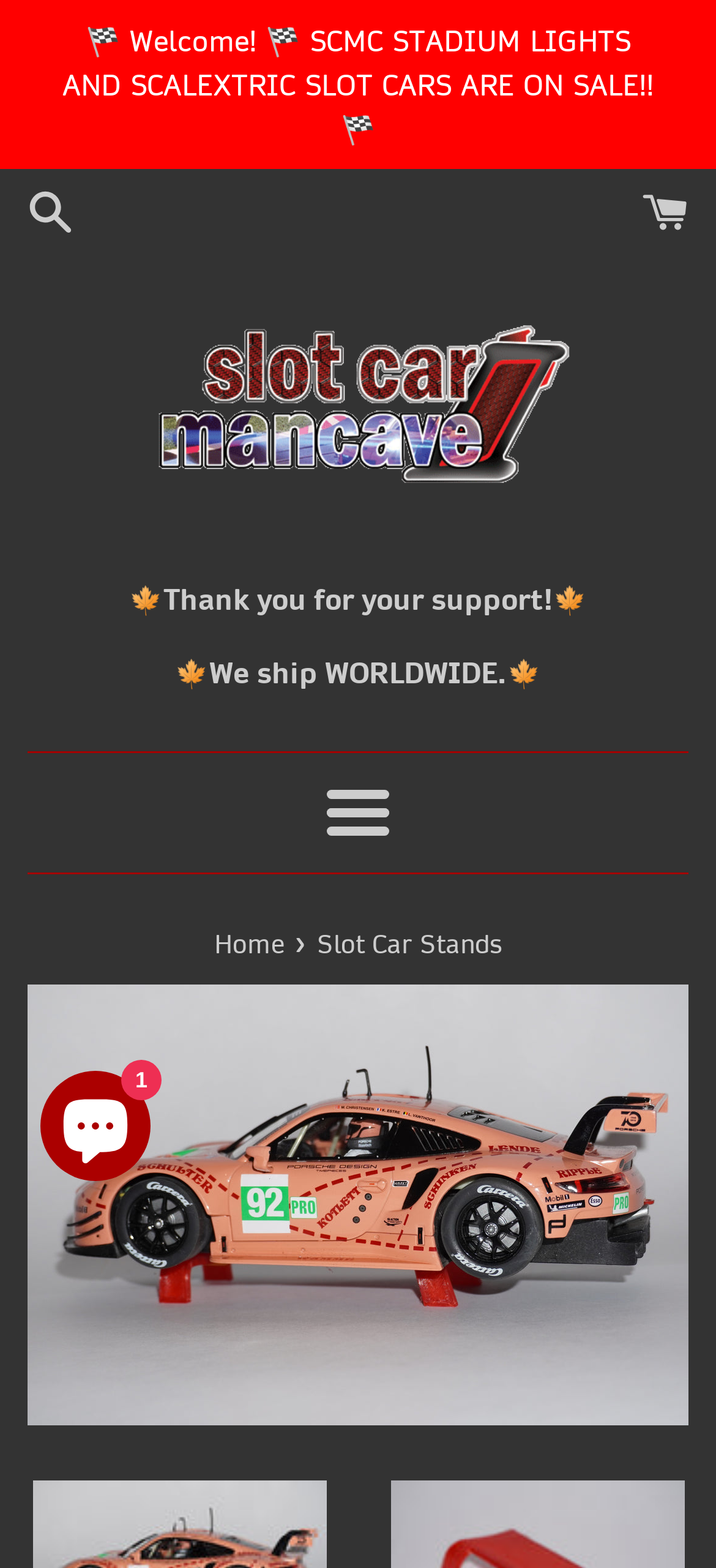How many unread chat messages are there?
Using the image, provide a concise answer in one word or a short phrase.

1